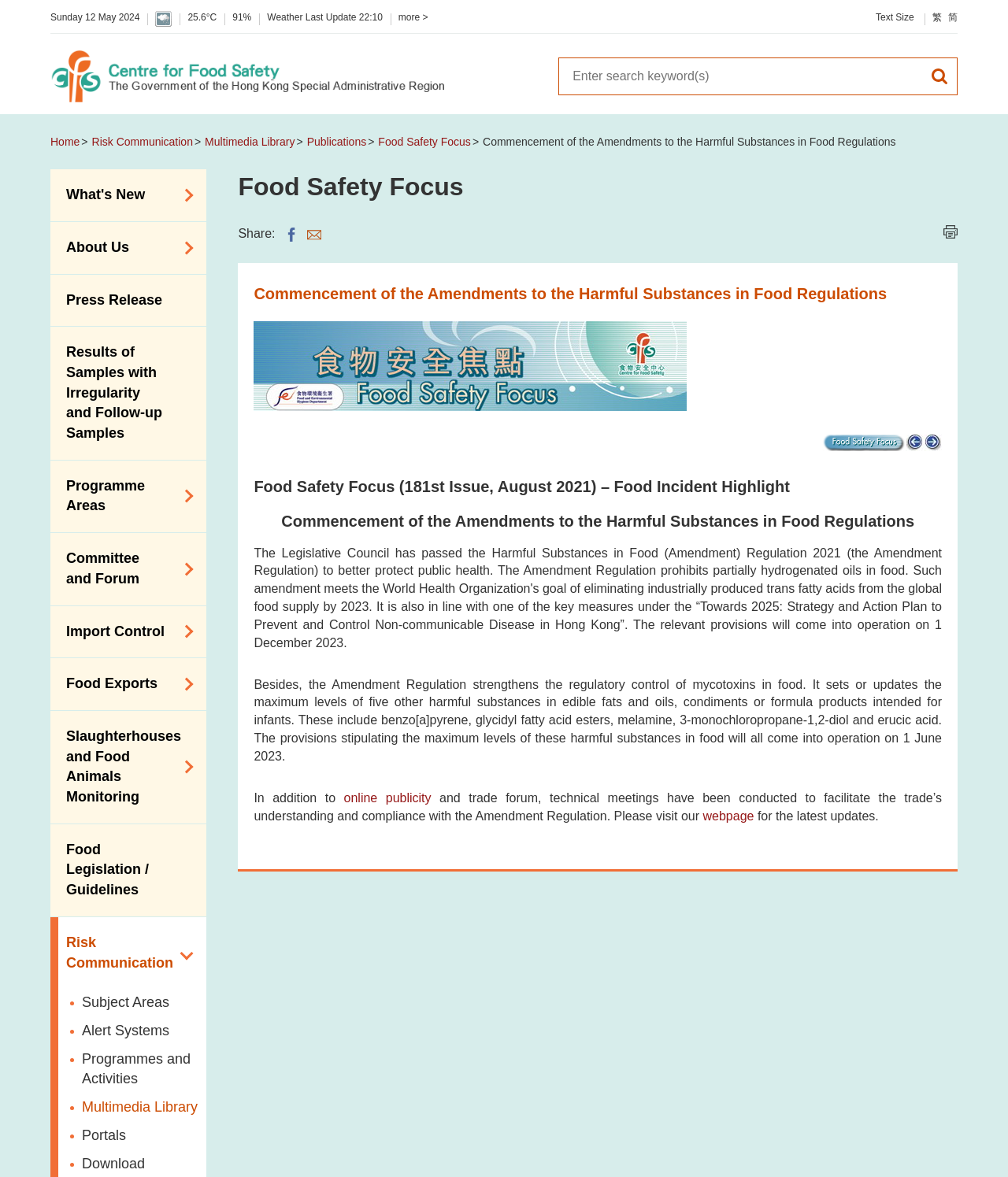Provide the bounding box coordinates of the area you need to click to execute the following instruction: "Go to Centre for Food Safety".

[0.05, 0.043, 0.441, 0.055]